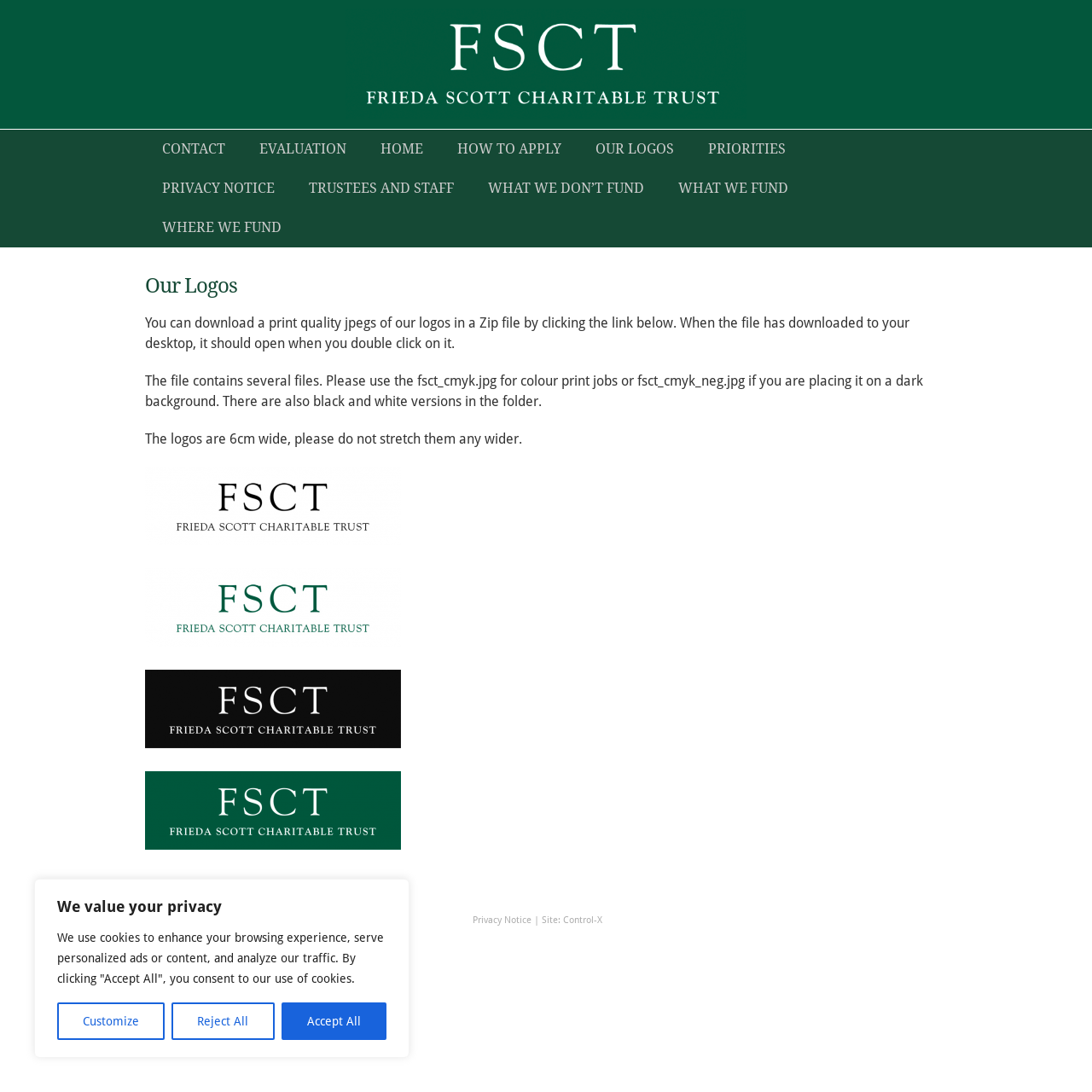Create a detailed narrative describing the layout and content of the webpage.

The webpage is about the logos of The Frieda Scott Charitable Trust. At the top, there is a heading with the organization's name, accompanied by an image of the logo. Below this, there is a navigation menu with links to various pages, including CONTACT, EVALUATION, HOME, HOW TO APPLY, OUR LOGOS, PRIORITIES, PRIVACY NOTICE, TRUSTEES AND STAFF, WHAT WE DON’T FUND, WHAT WE FUND, and WHERE WE FUND.

On the main content area, there is a heading "Our Logos" followed by a paragraph of text explaining how to download and use the logos. Below this, there are three paragraphs of text providing more detailed instructions on using the logos, including the file formats and sizes.

Underneath the text, there are four links to download different versions of the logos, each accompanied by a small image of the logo. The links are labeled as fsct_bw_neg, fsct_cmyk_neg, fsct_bw, and fsct_cmyk.

At the bottom of the page, there is a cookie consent notification with buttons to customize, reject, or accept all cookies. There are also two links to the Privacy Notice and Site: Control-X.

Overall, the webpage is focused on providing information and resources related to the logos of The Frieda Scott Charitable Trust.